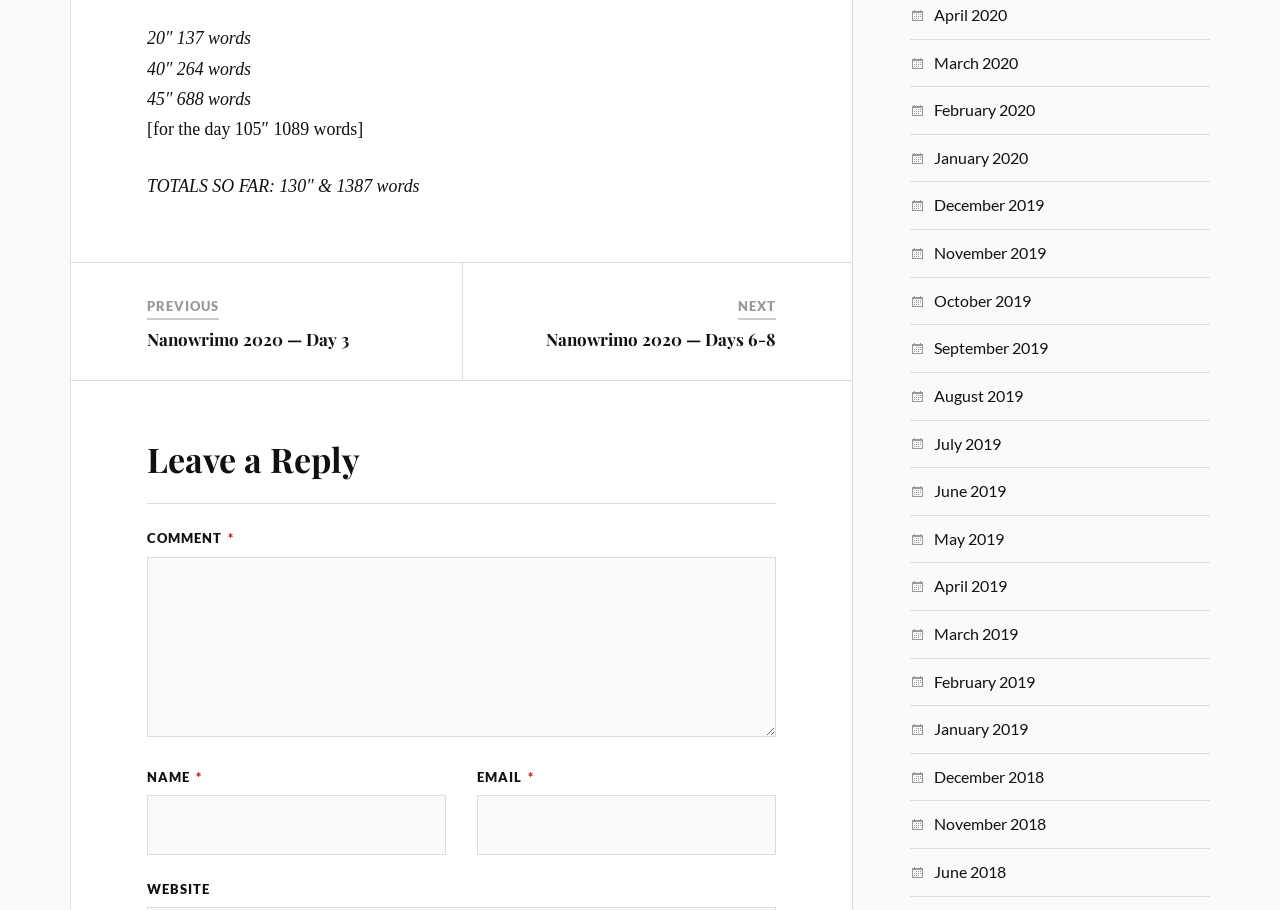Determine the bounding box coordinates of the clickable region to follow the instruction: "Click on 'April 2020'".

[0.73, 0.006, 0.787, 0.026]